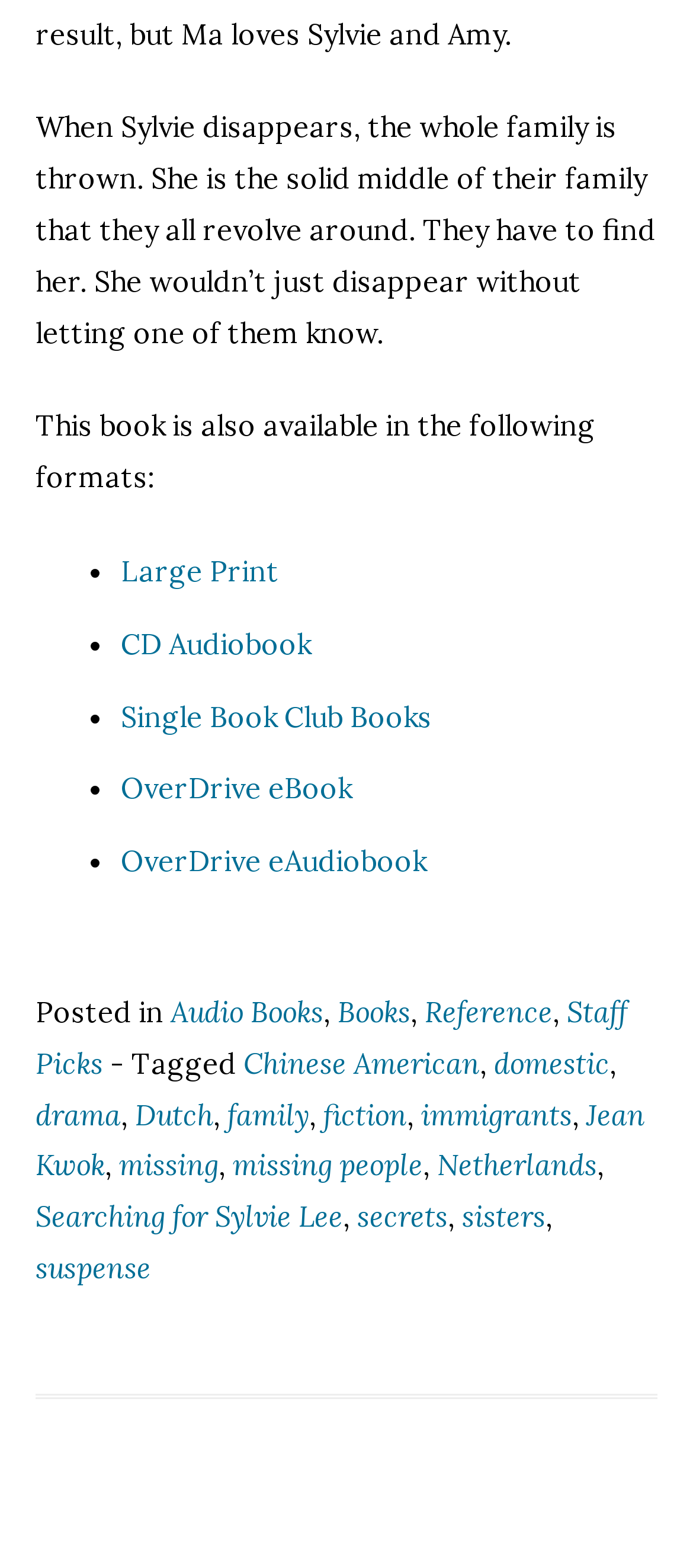Locate the bounding box coordinates of the element that needs to be clicked to carry out the instruction: "Click on the 'Large Print' link". The coordinates should be given as four float numbers ranging from 0 to 1, i.e., [left, top, right, bottom].

[0.174, 0.353, 0.403, 0.375]